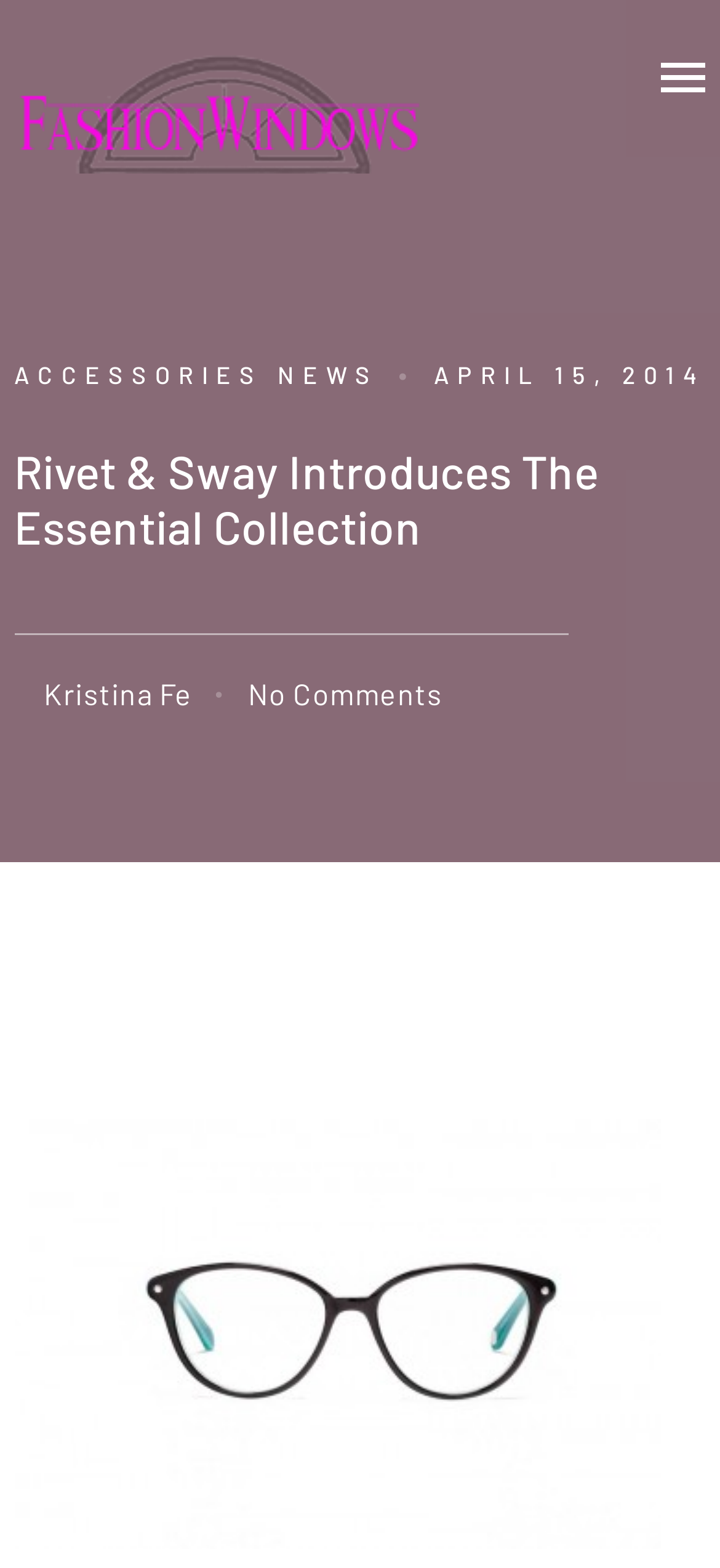Using the description "June 23, 2021", locate and provide the bounding box of the UI element.

None